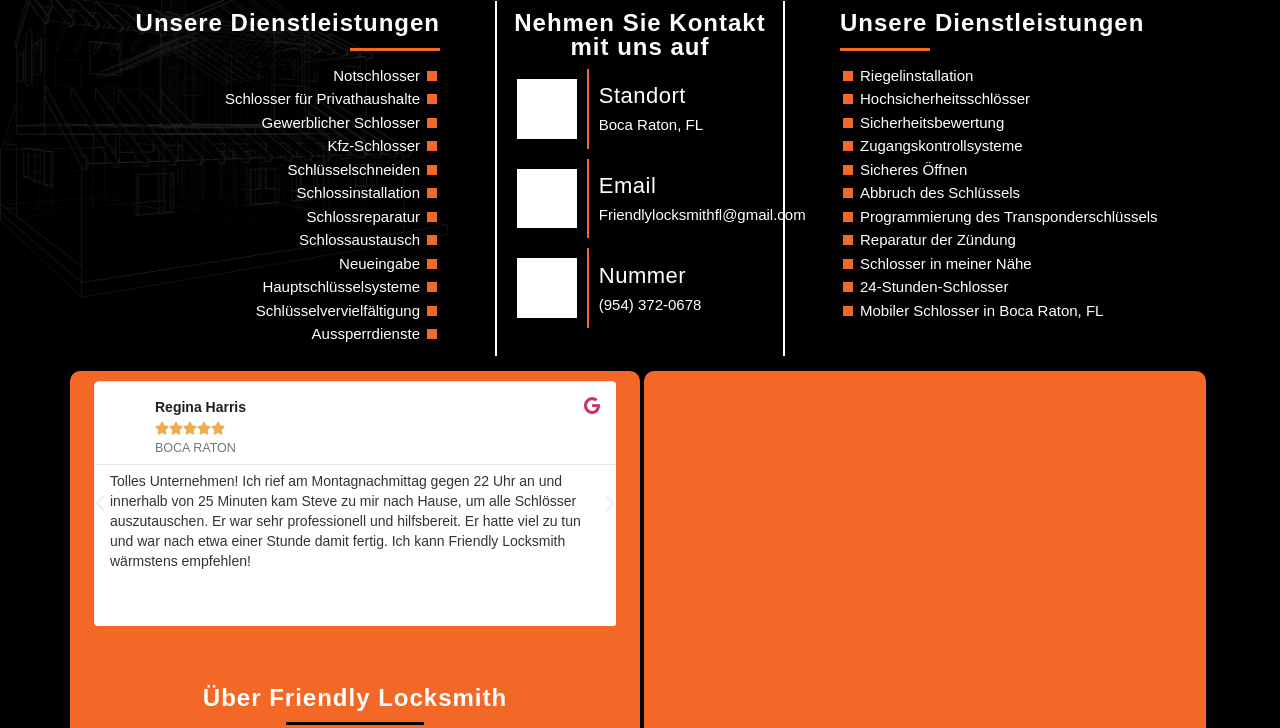Find the bounding box coordinates of the element to click in order to complete the given instruction: "Share on Facebook."

None